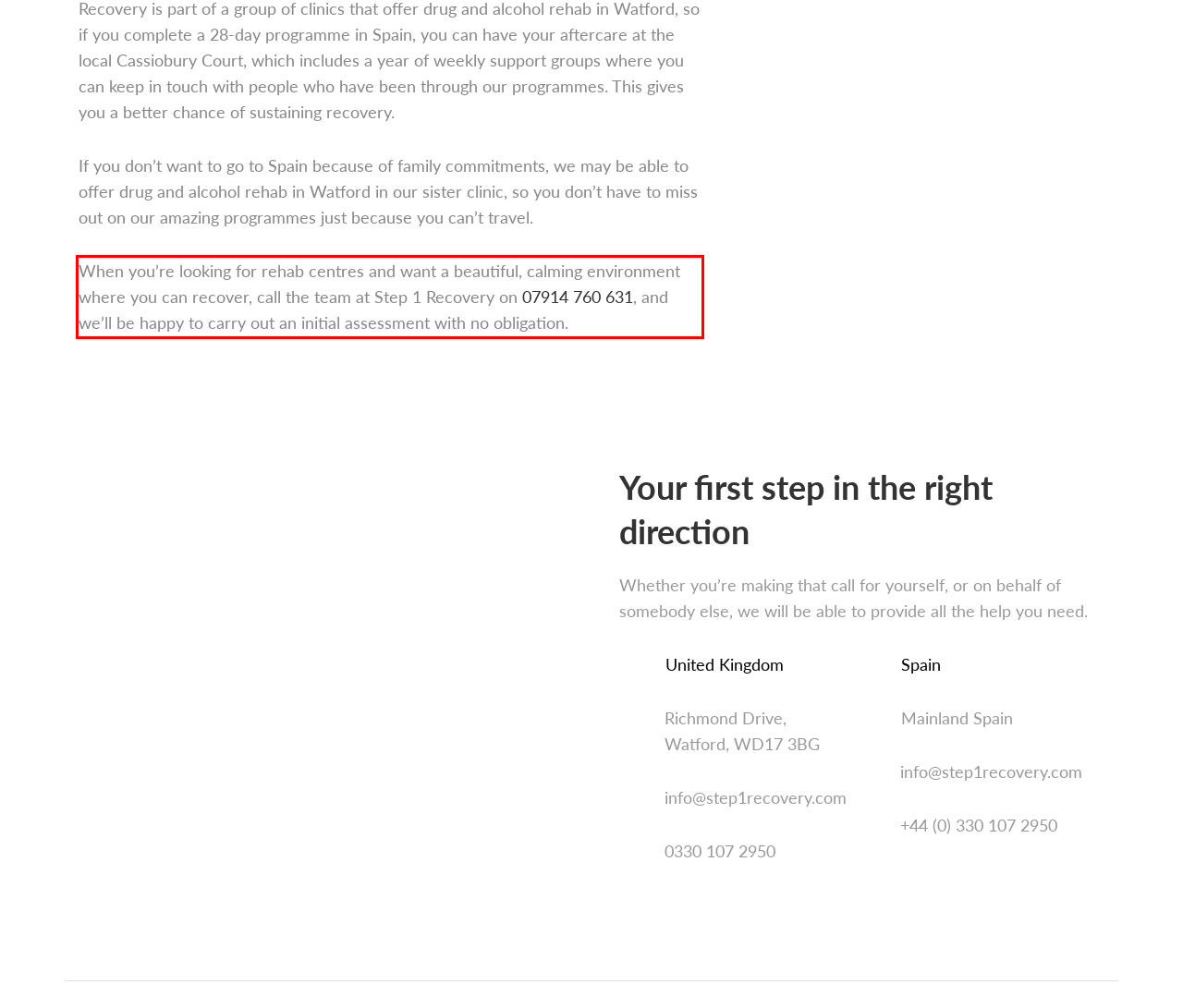Review the webpage screenshot provided, and perform OCR to extract the text from the red bounding box.

When you’re looking for rehab centres and want a beautiful, calming environment where you can recover, call the team at Step 1 Recovery on 07914 760 631, and we’ll be happy to carry out an initial assessment with no obligation.